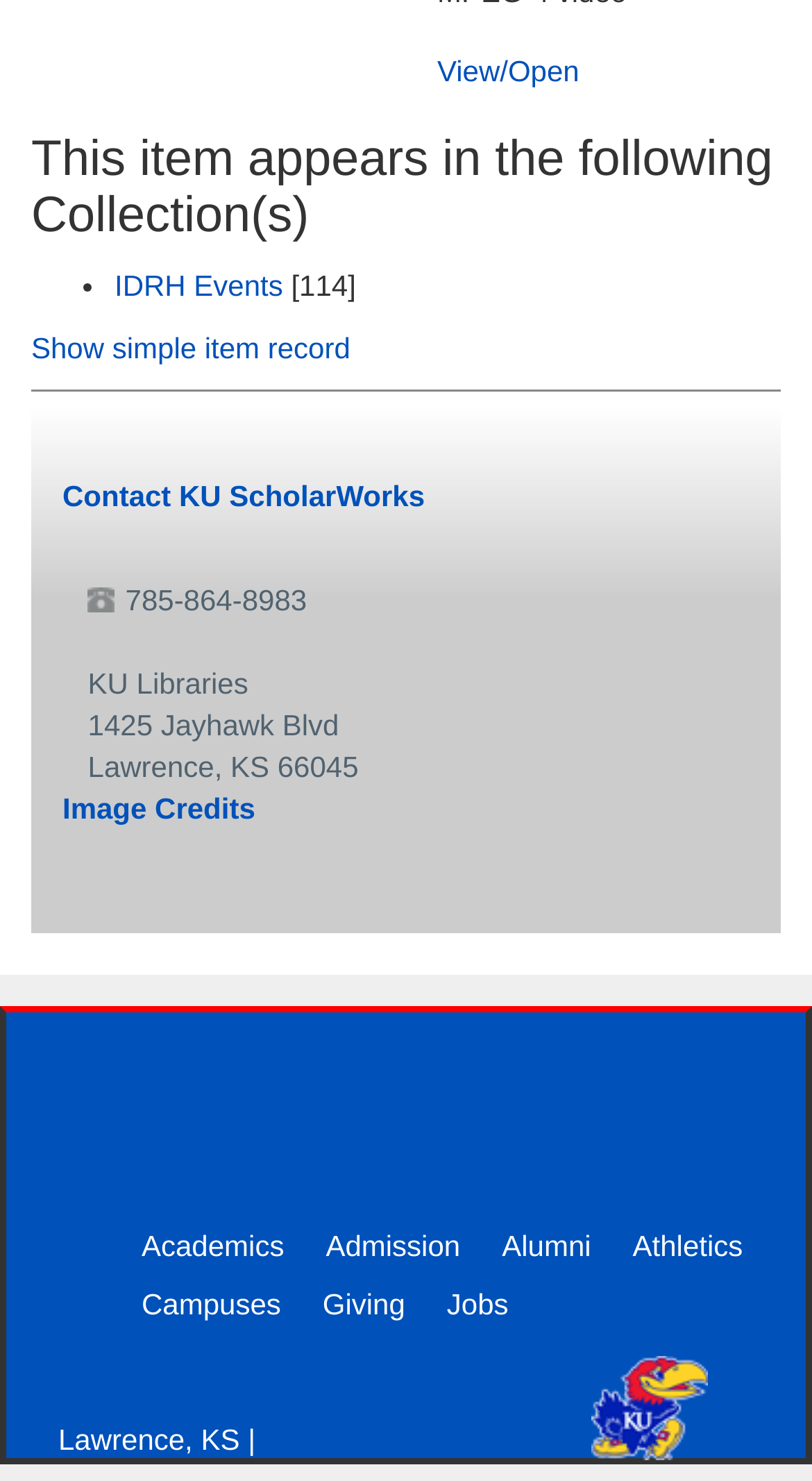Mark the bounding box of the element that matches the following description: "Alumni".

[0.592, 0.821, 0.753, 0.856]